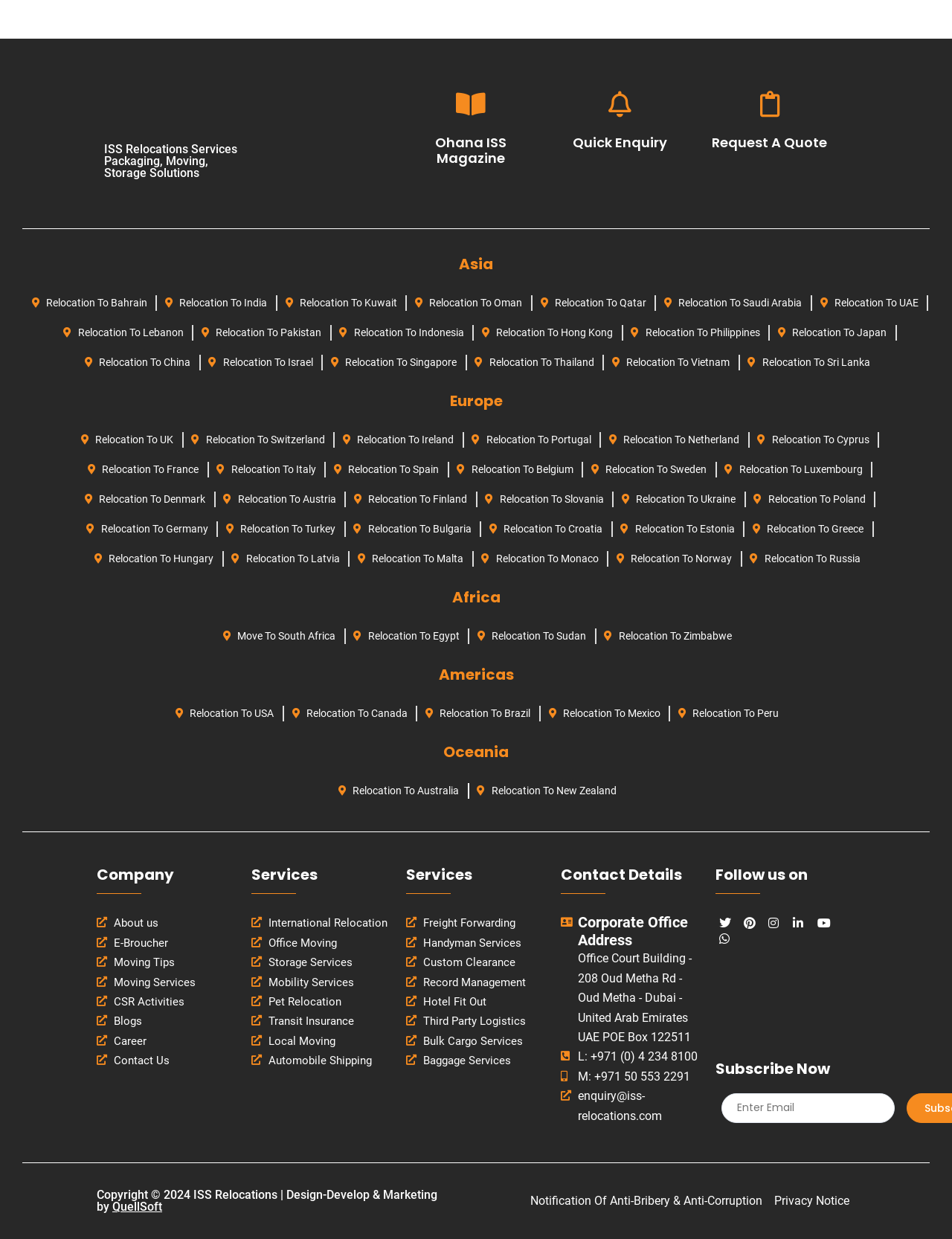Please determine the bounding box coordinates of the element to click in order to execute the following instruction: "Click the 'Cookies settings' button". The coordinates should be four float numbers between 0 and 1, specified as [left, top, right, bottom].

None